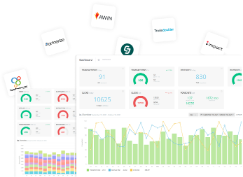Answer the question using only one word or a concise phrase: What type of data is displayed on the dashboard?

Key metrics and performance trends